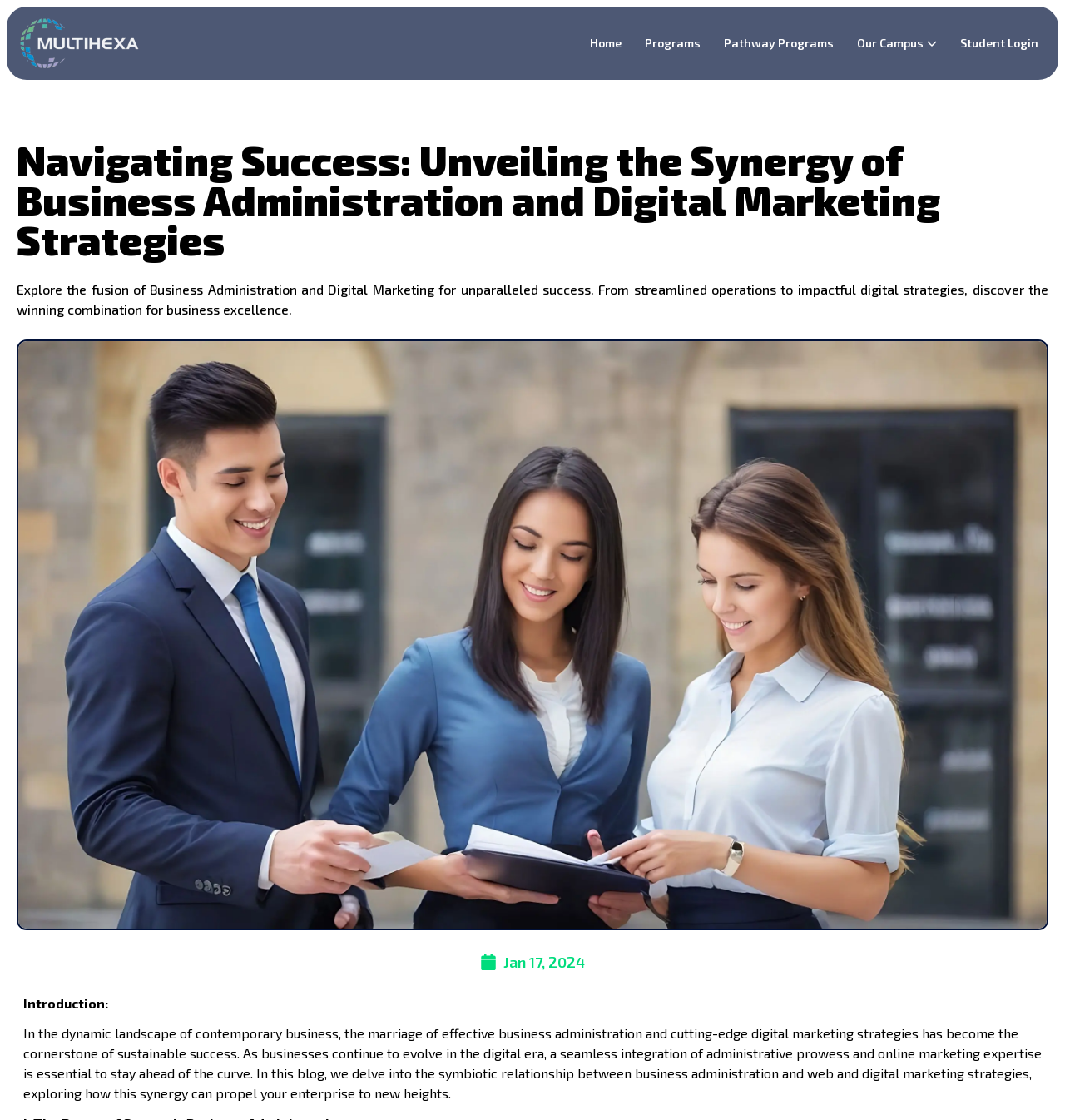What is the topic of the blog post?
Please provide a comprehensive answer based on the information in the image.

I read the introductory paragraph of the blog post and found that it discusses the integration of business administration and digital marketing strategies for sustainable success.